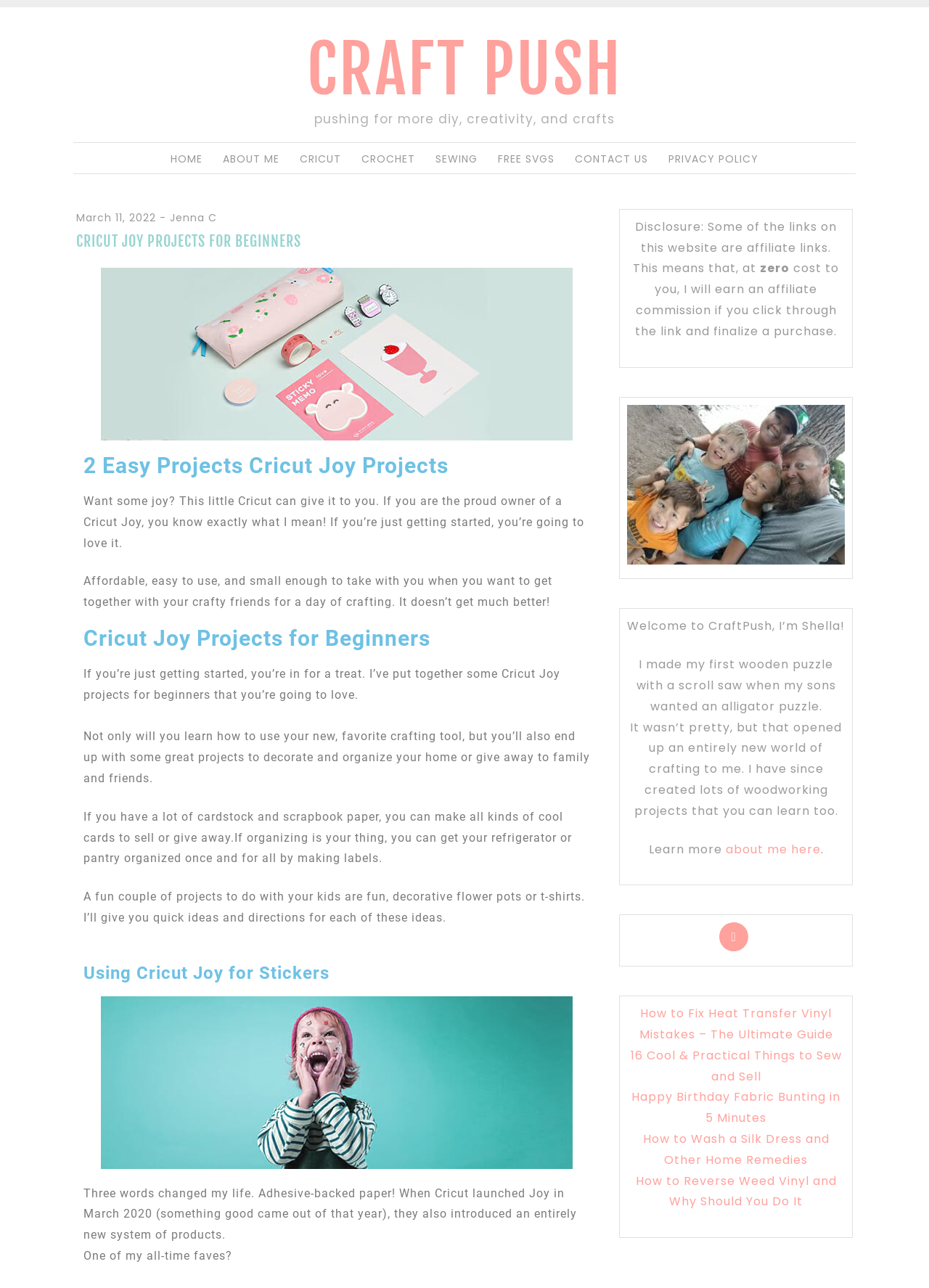Please find the bounding box coordinates (top-left x, top-left y, bottom-right x, bottom-right y) in the screenshot for the UI element described as follows: Free SVGs

[0.536, 0.118, 0.597, 0.129]